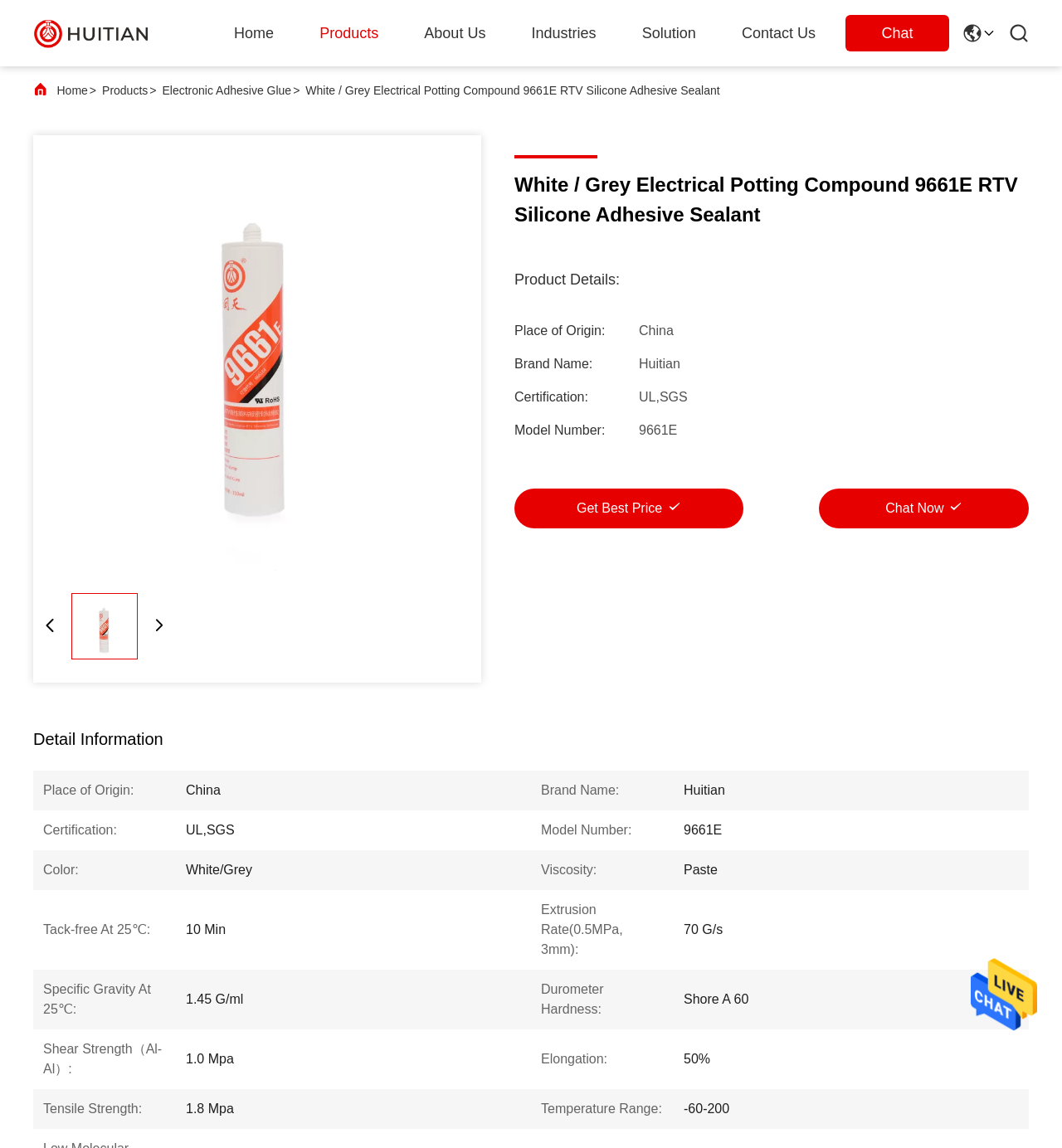Highlight the bounding box coordinates of the region I should click on to meet the following instruction: "Get the best price for the product".

[0.484, 0.426, 0.7, 0.46]